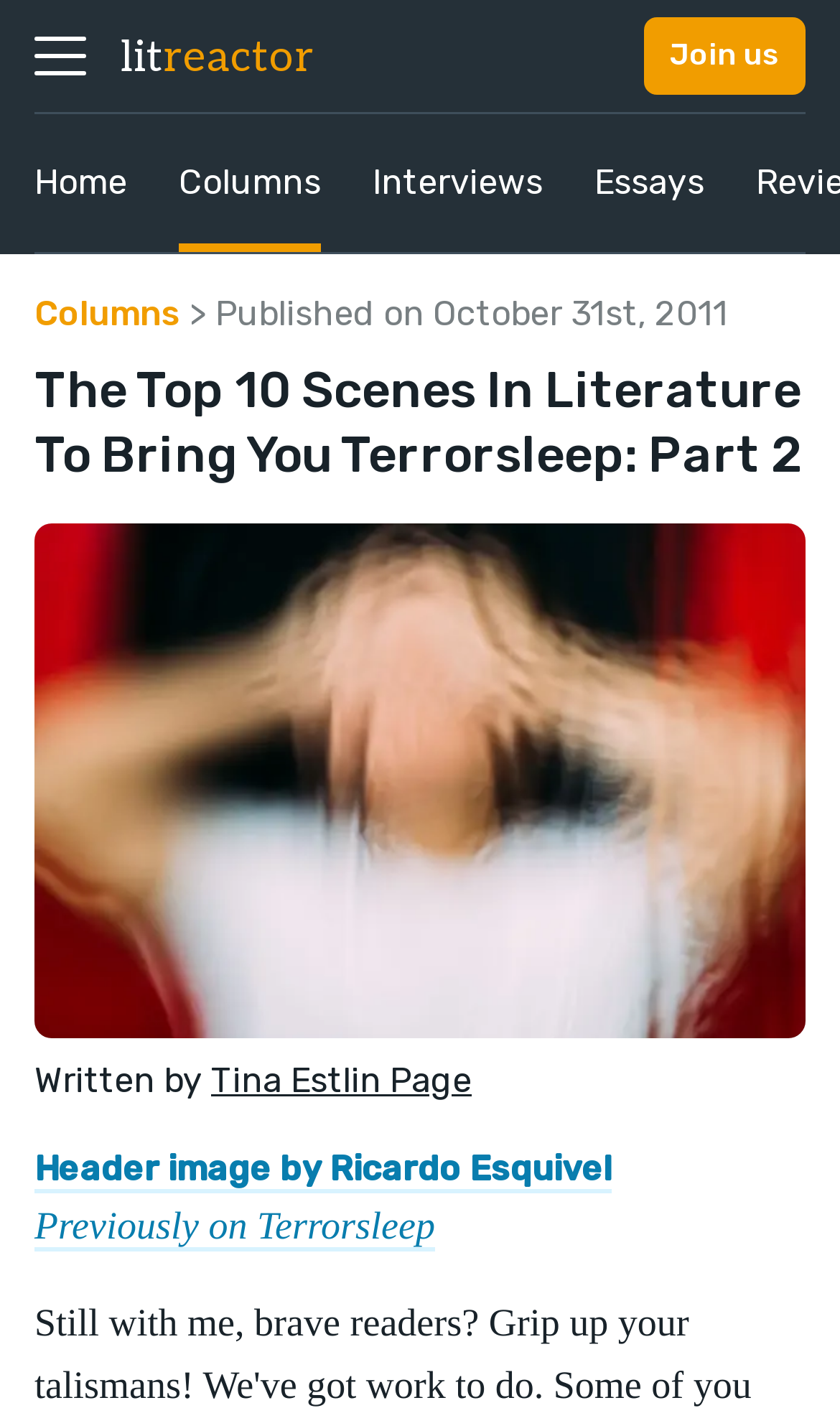Pinpoint the bounding box coordinates for the area that should be clicked to perform the following instruction: "Click the 'Join us' button".

[0.767, 0.012, 0.959, 0.067]